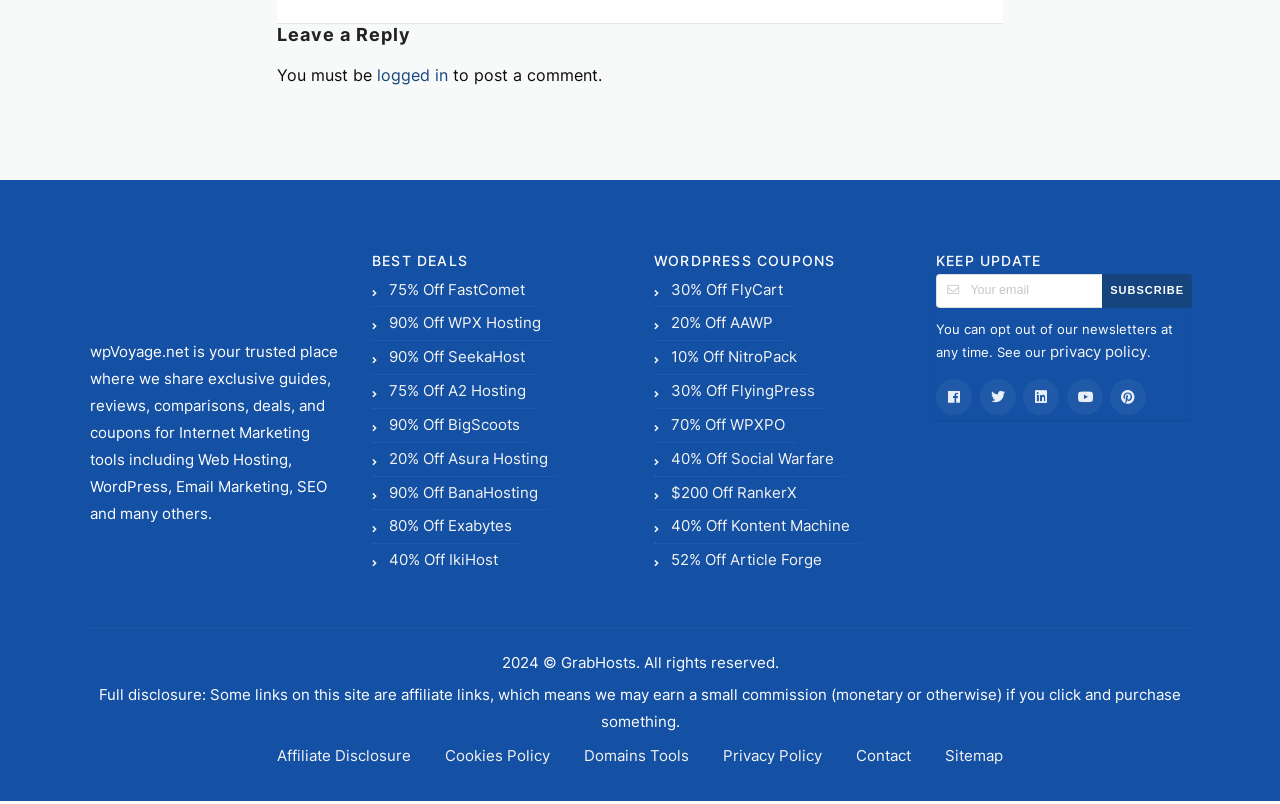Locate the bounding box coordinates for the element described below: "parent_node: SUBSCRIBE name="EMAIL" placeholder="Your email"". The coordinates must be four float values between 0 and 1, formatted as [left, top, right, bottom].

[0.731, 0.34, 0.861, 0.383]